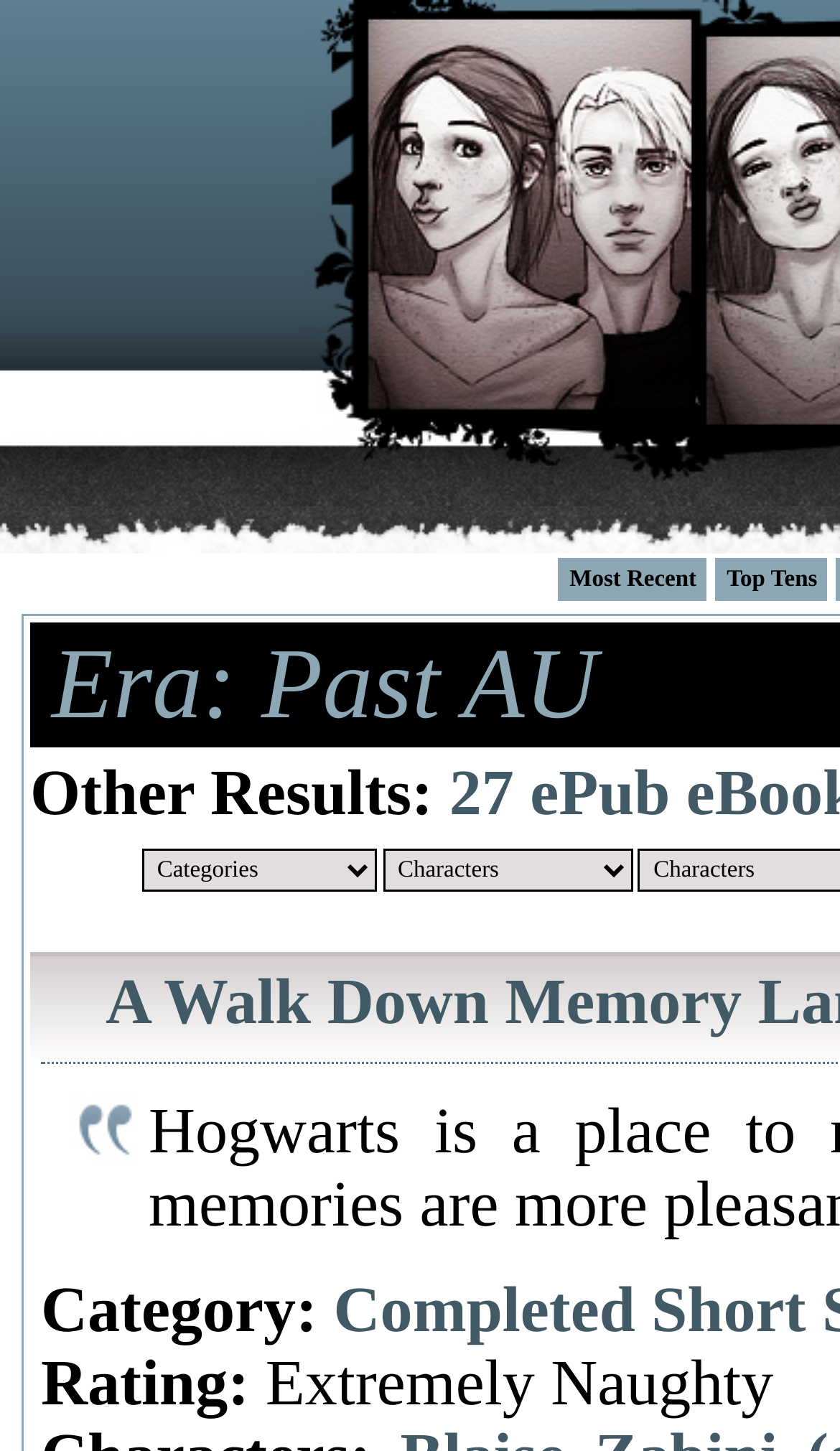Identify the bounding box coordinates for the UI element that matches this description: "Wayne Simmons".

None